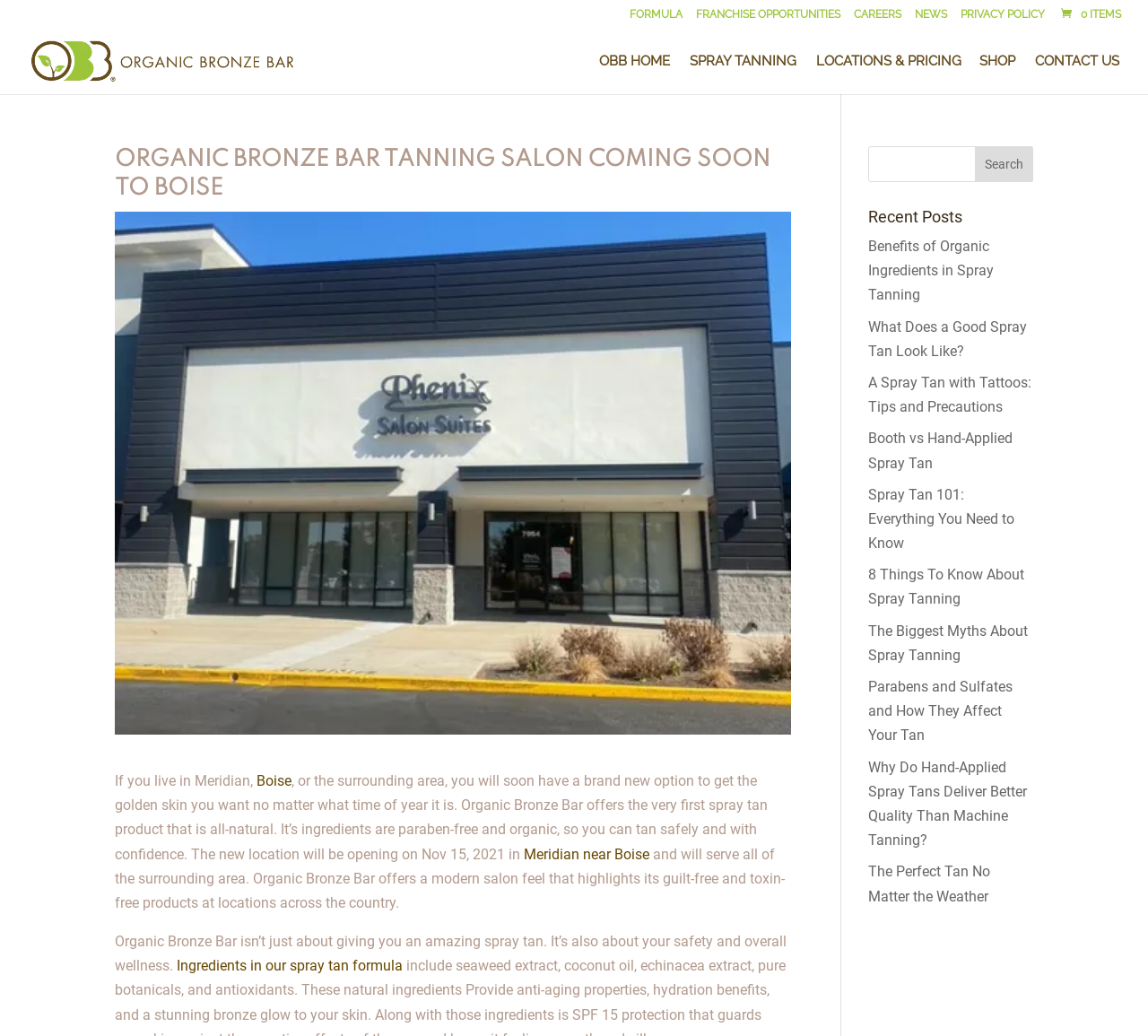Determine the bounding box for the HTML element described here: "name="s" placeholder="Search …" title="Search for:"". The coordinates should be given as [left, top, right, bottom] with each number being a float between 0 and 1.

[0.053, 0.026, 0.953, 0.028]